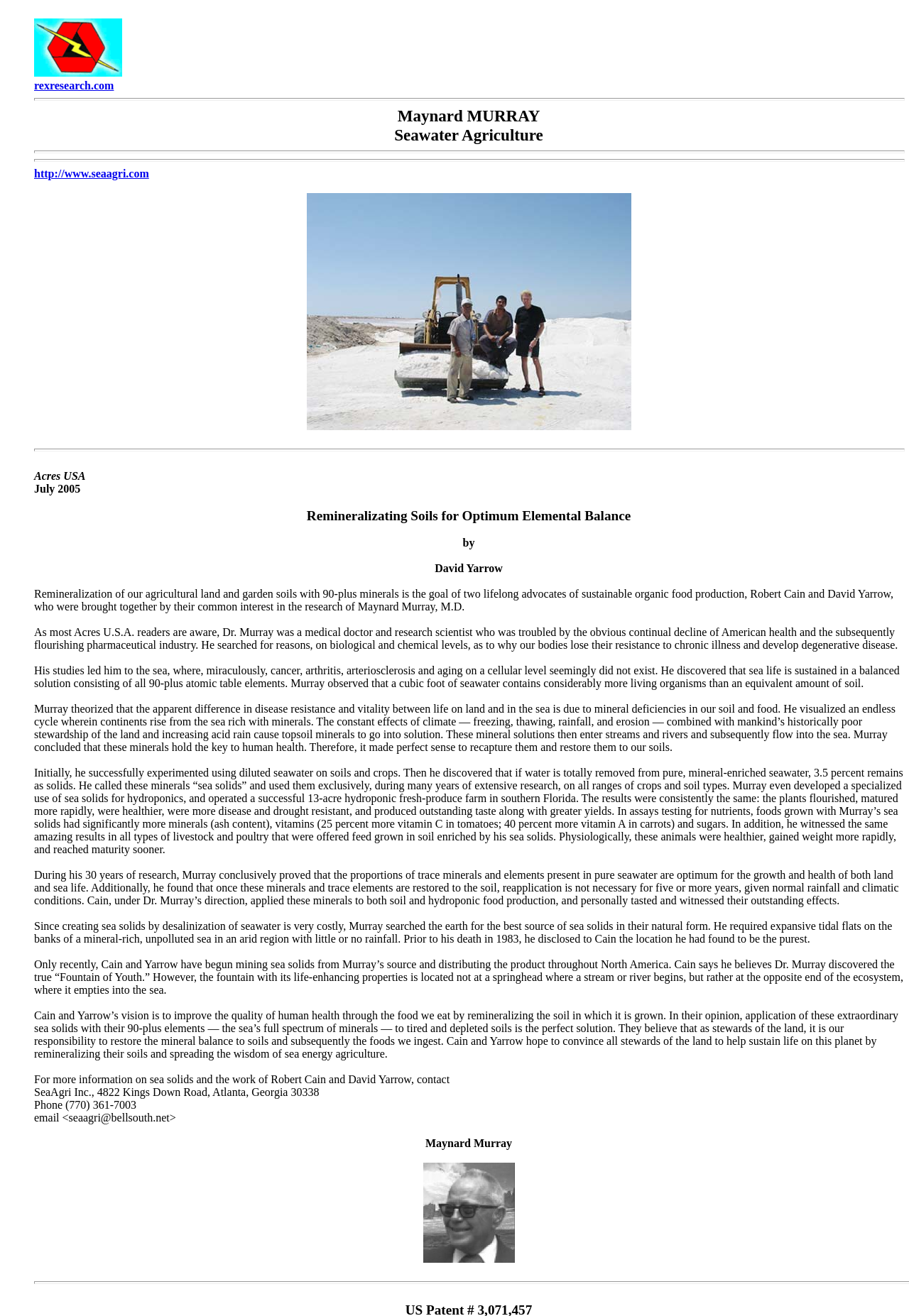Please give a succinct answer to the question in one word or phrase:
What is the goal of Robert Cain and David Yarrow?

Remineralizing soils